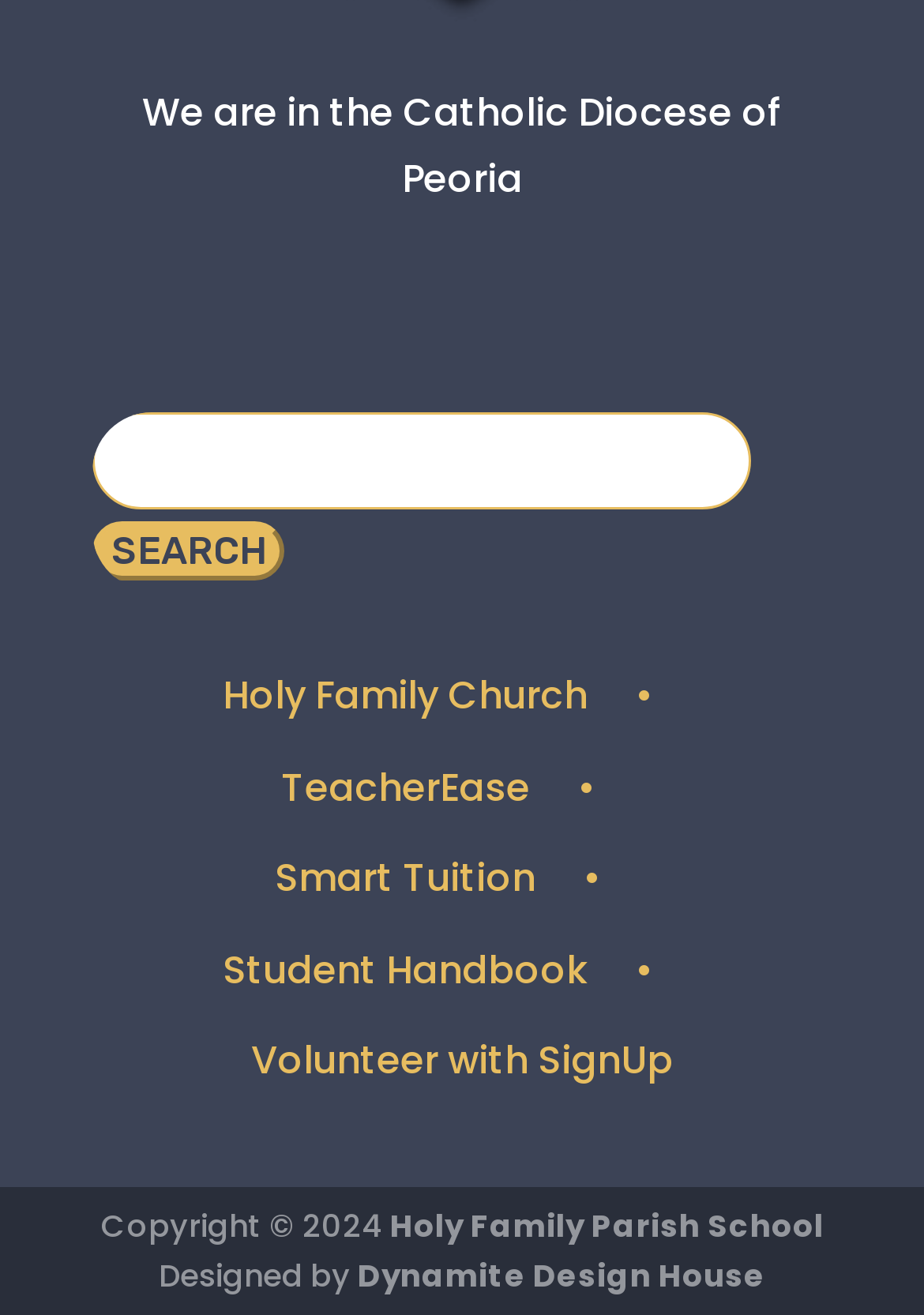Indicate the bounding box coordinates of the element that needs to be clicked to satisfy the following instruction: "Go to Holy Family Church". The coordinates should be four float numbers between 0 and 1, i.e., [left, top, right, bottom].

[0.241, 0.509, 0.687, 0.55]